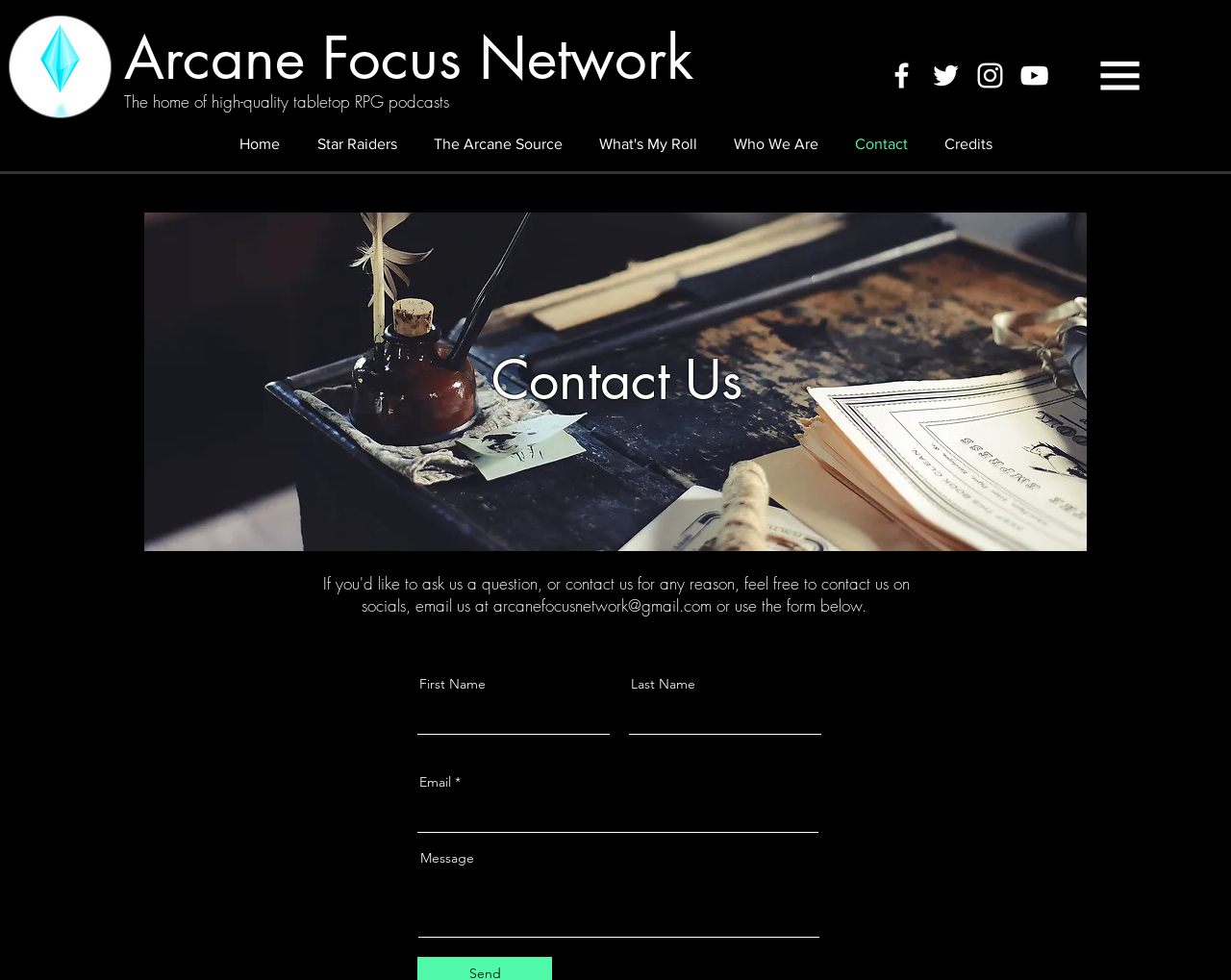What is the email address provided on the webpage?
Refer to the image and provide a concise answer in one word or phrase.

arcanefocusnetwork@gmail.com